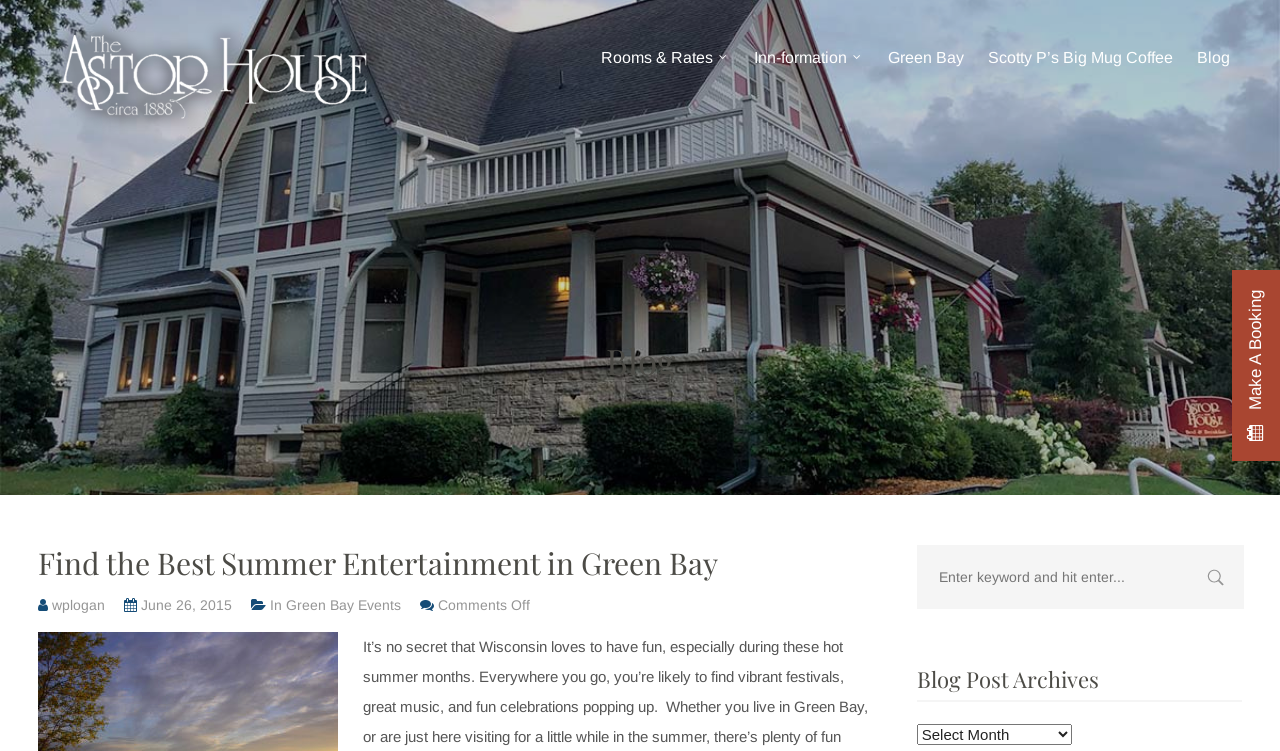What is the name of the coffee shop mentioned?
Based on the screenshot, provide a one-word or short-phrase response.

Scotty P’s Big Mug Coffee